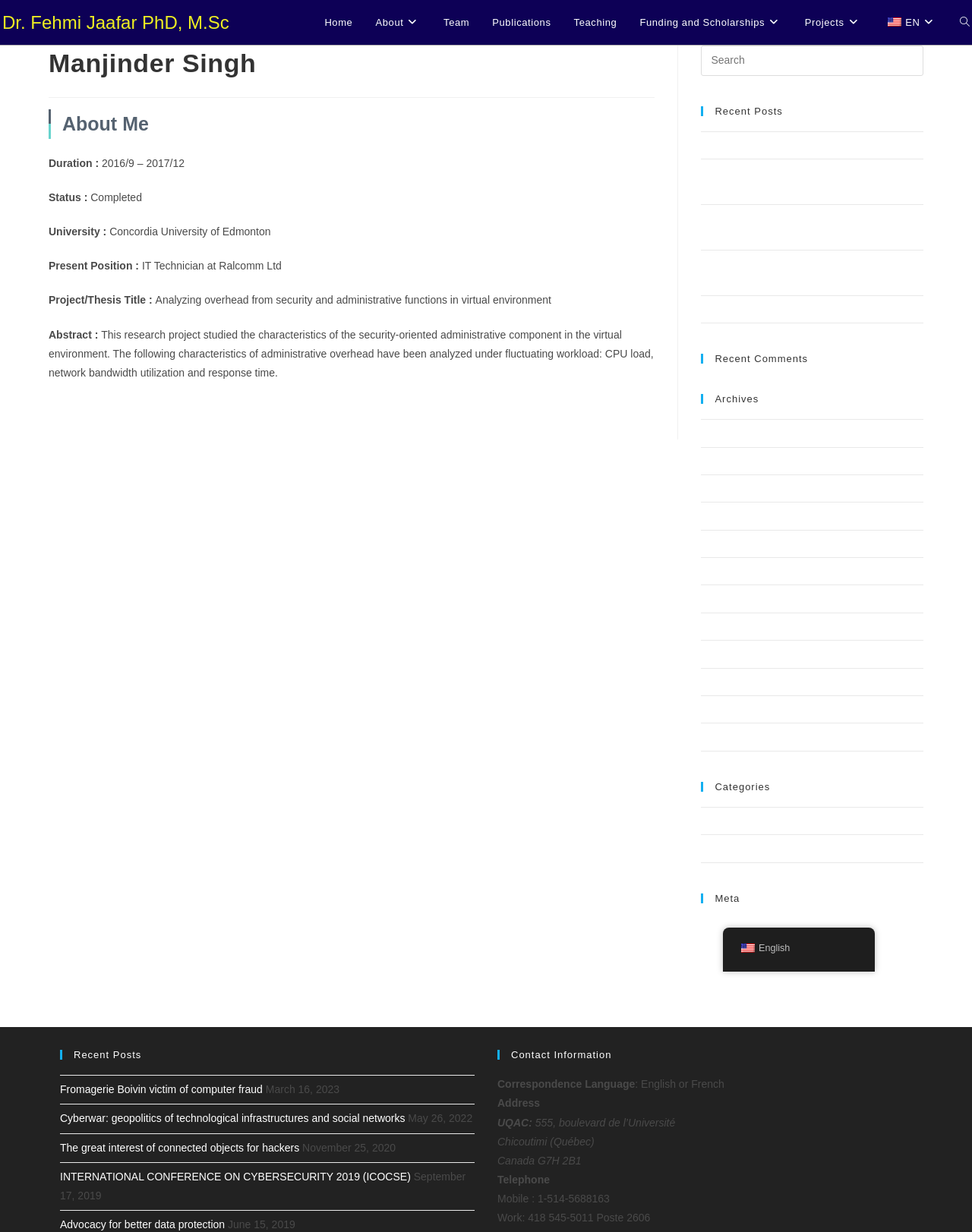Bounding box coordinates must be specified in the format (top-left x, top-left y, bottom-right x, bottom-right y). All values should be floating point numbers between 0 and 1. What are the bounding box coordinates of the UI element described as: Advocacy for better data protection

[0.721, 0.246, 0.879, 0.256]